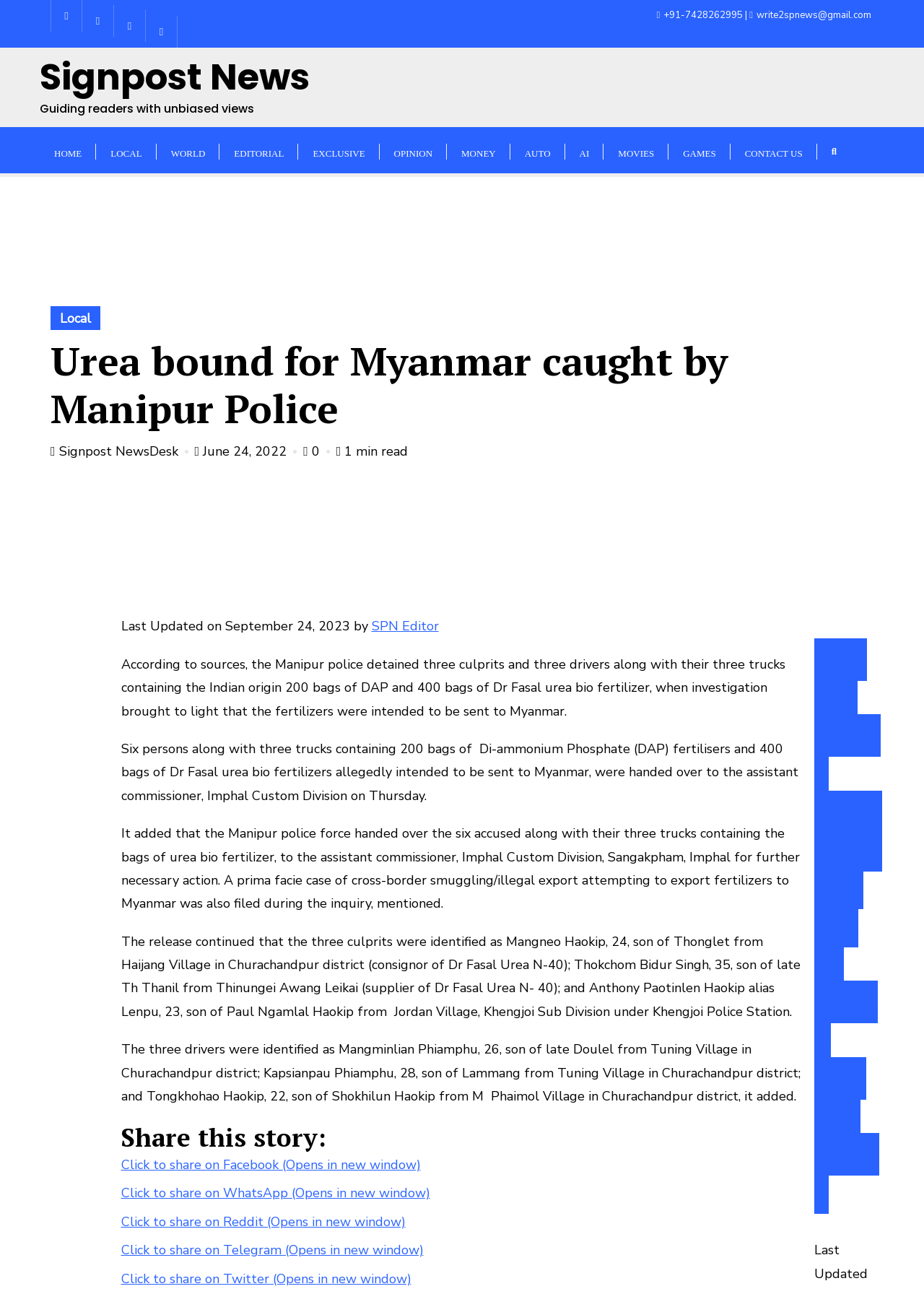Locate the bounding box coordinates of the clickable area to execute the instruction: "Share this story on Facebook". Provide the coordinates as four float numbers between 0 and 1, represented as [left, top, right, bottom].

[0.131, 0.893, 0.455, 0.907]